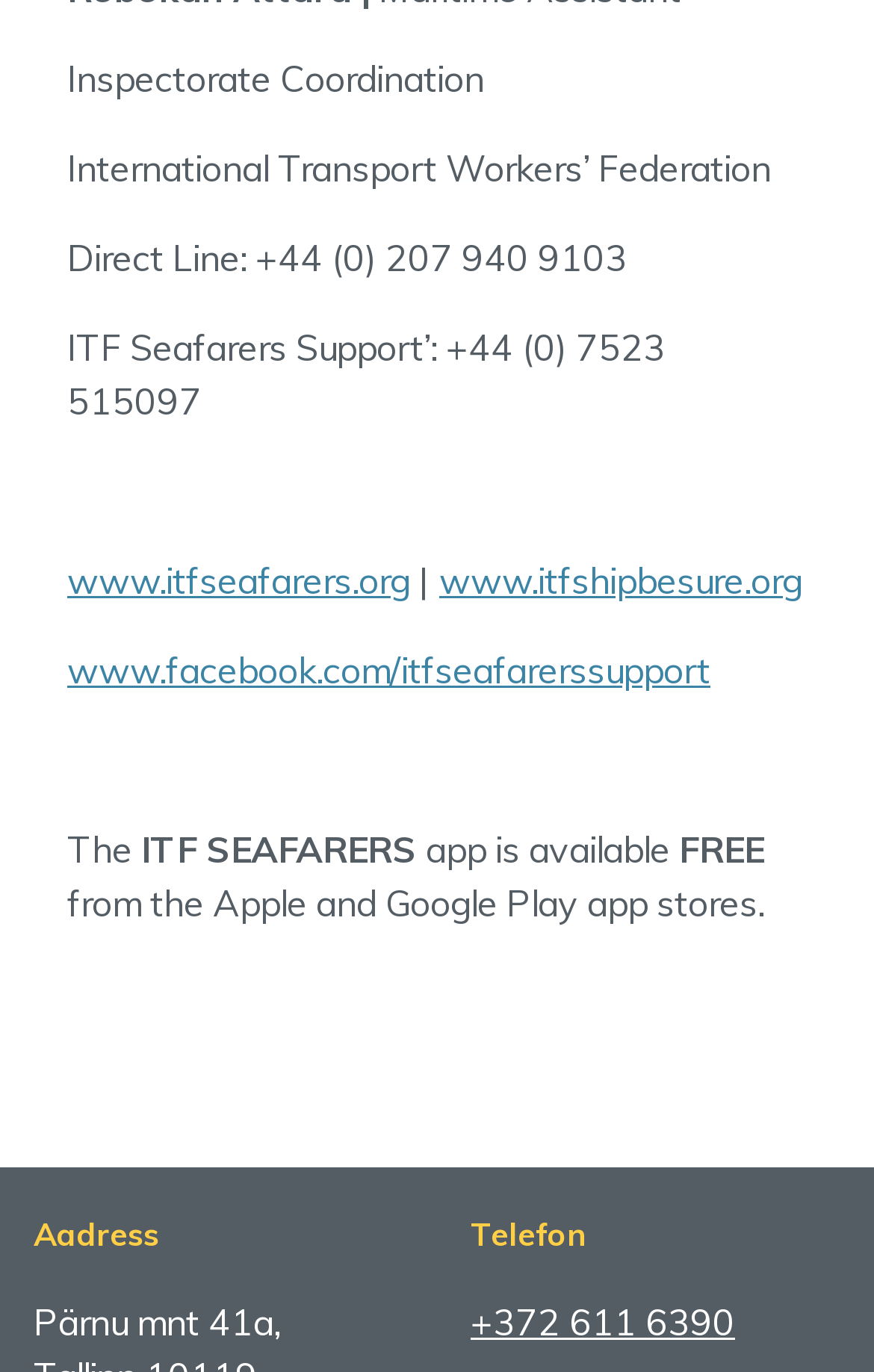How many phone numbers are listed?
Answer with a single word or phrase, using the screenshot for reference.

3